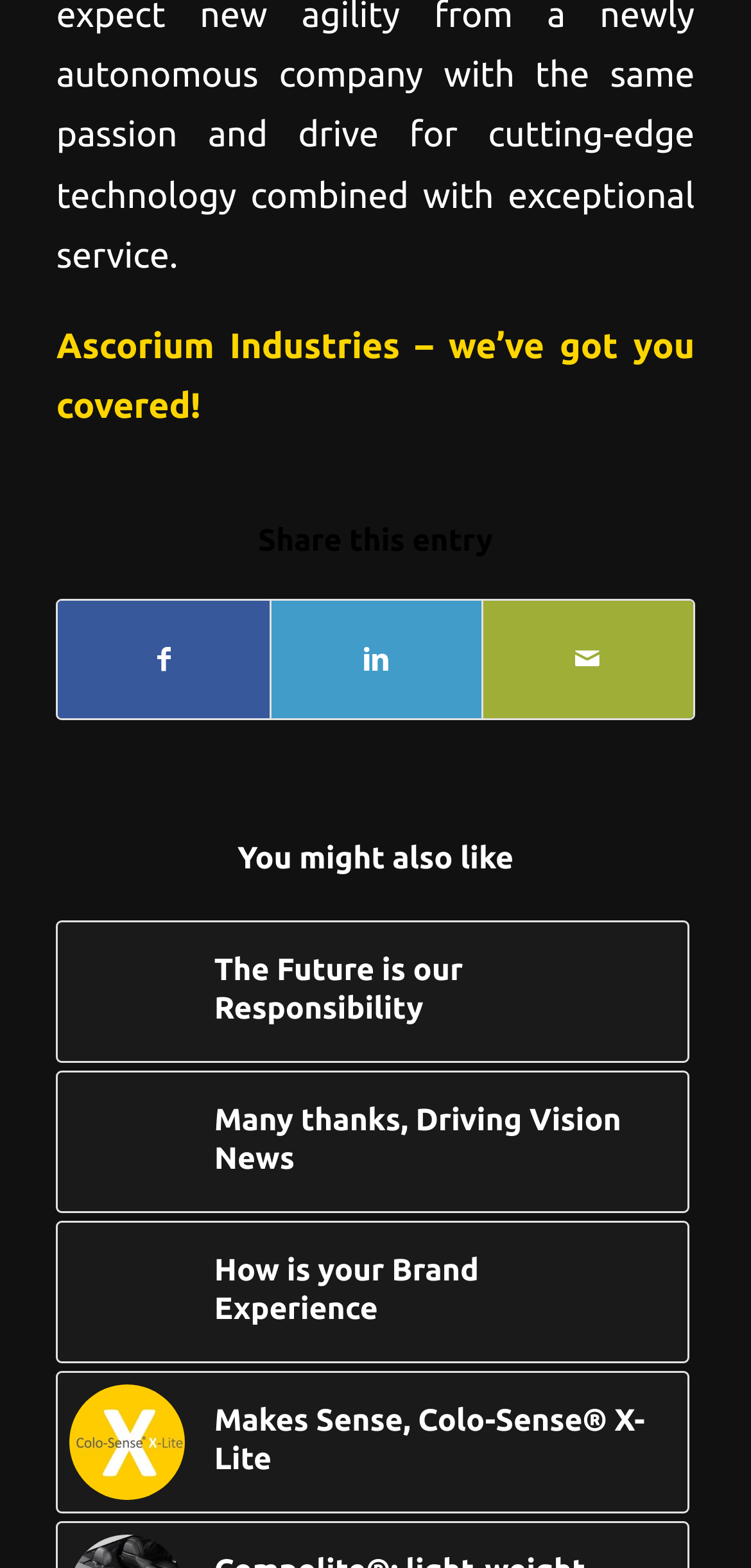Find the bounding box coordinates for the element described here: "Share by Mail".

[0.643, 0.383, 0.922, 0.458]